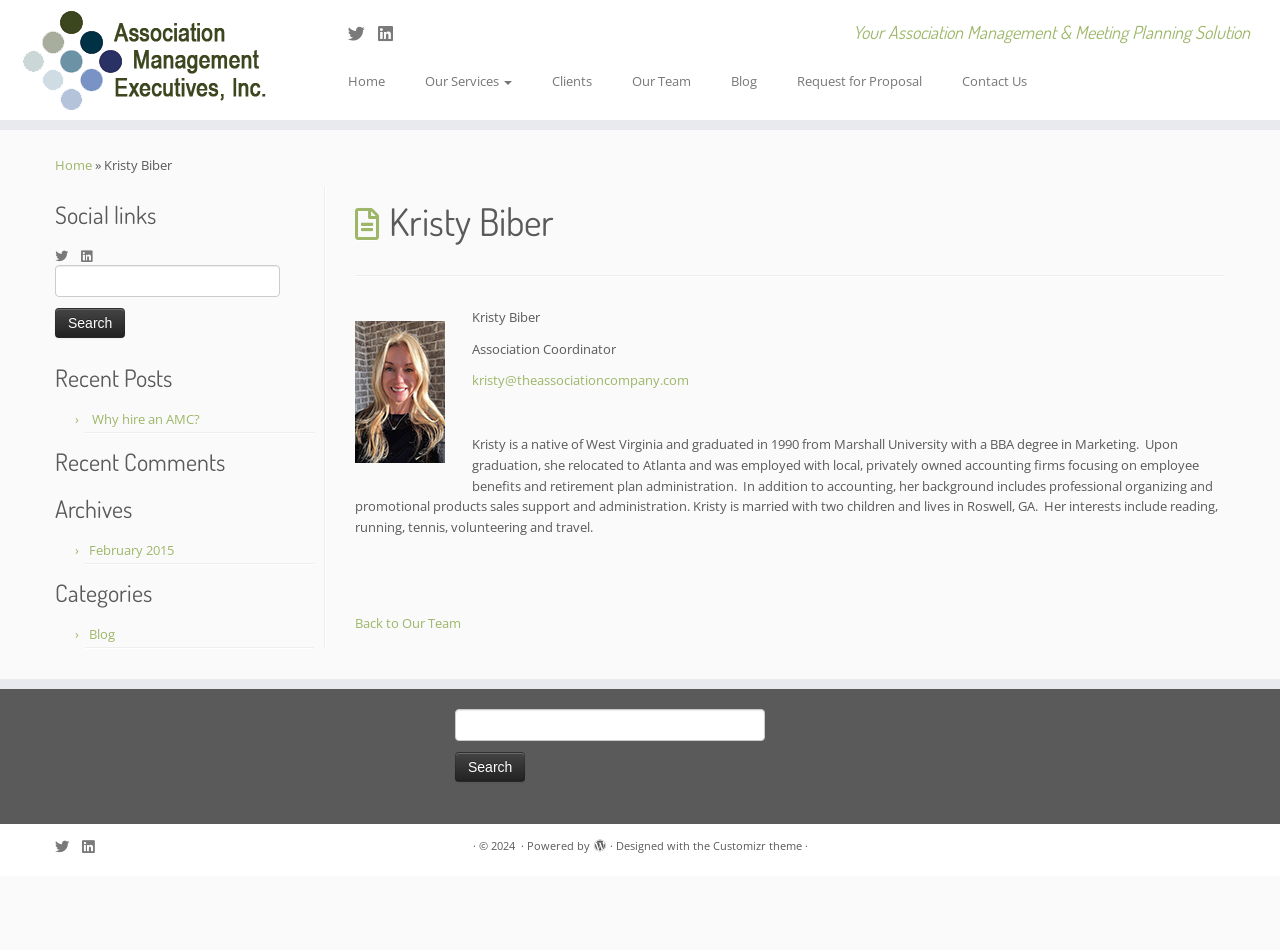Provide your answer in a single word or phrase: 
How many social media links are available?

4